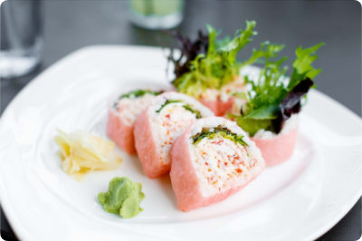What is the purpose of the wasabi and pickled ginger?
Look at the screenshot and respond with a single word or phrase.

Add spice and contrast